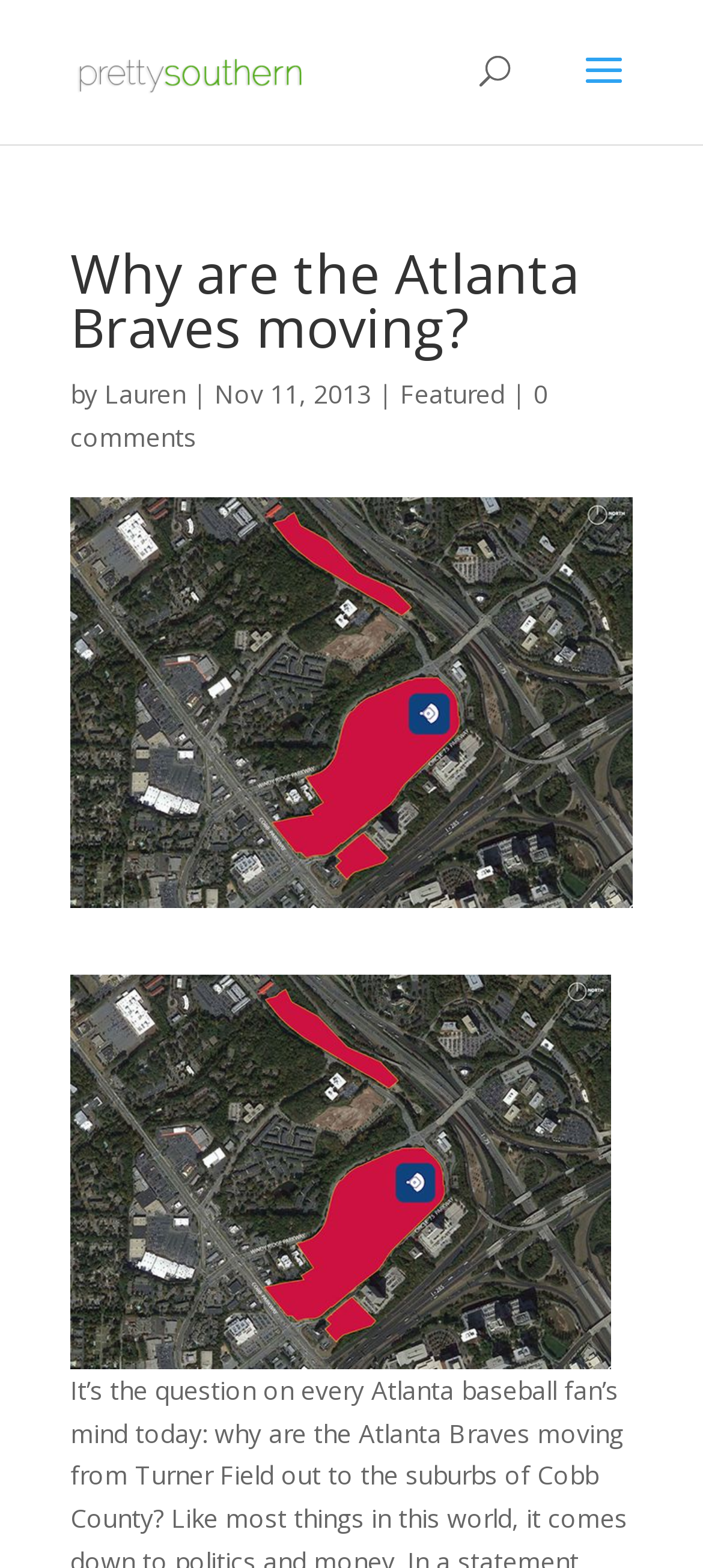Please provide a one-word or short phrase answer to the question:
When was the article published?

Nov 11, 2013